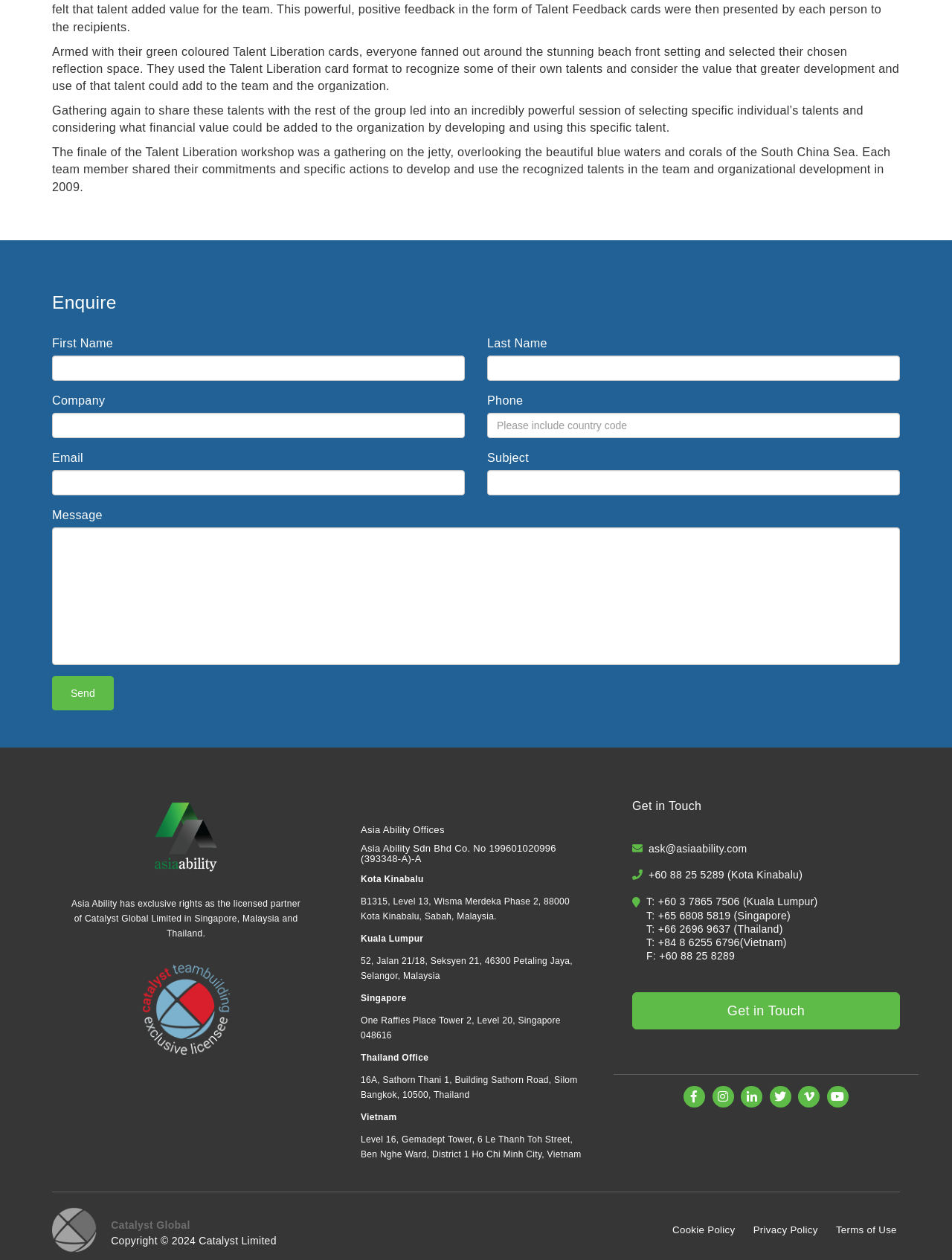What is the purpose of the 'Enquire' section? From the image, respond with a single word or brief phrase.

To send a message